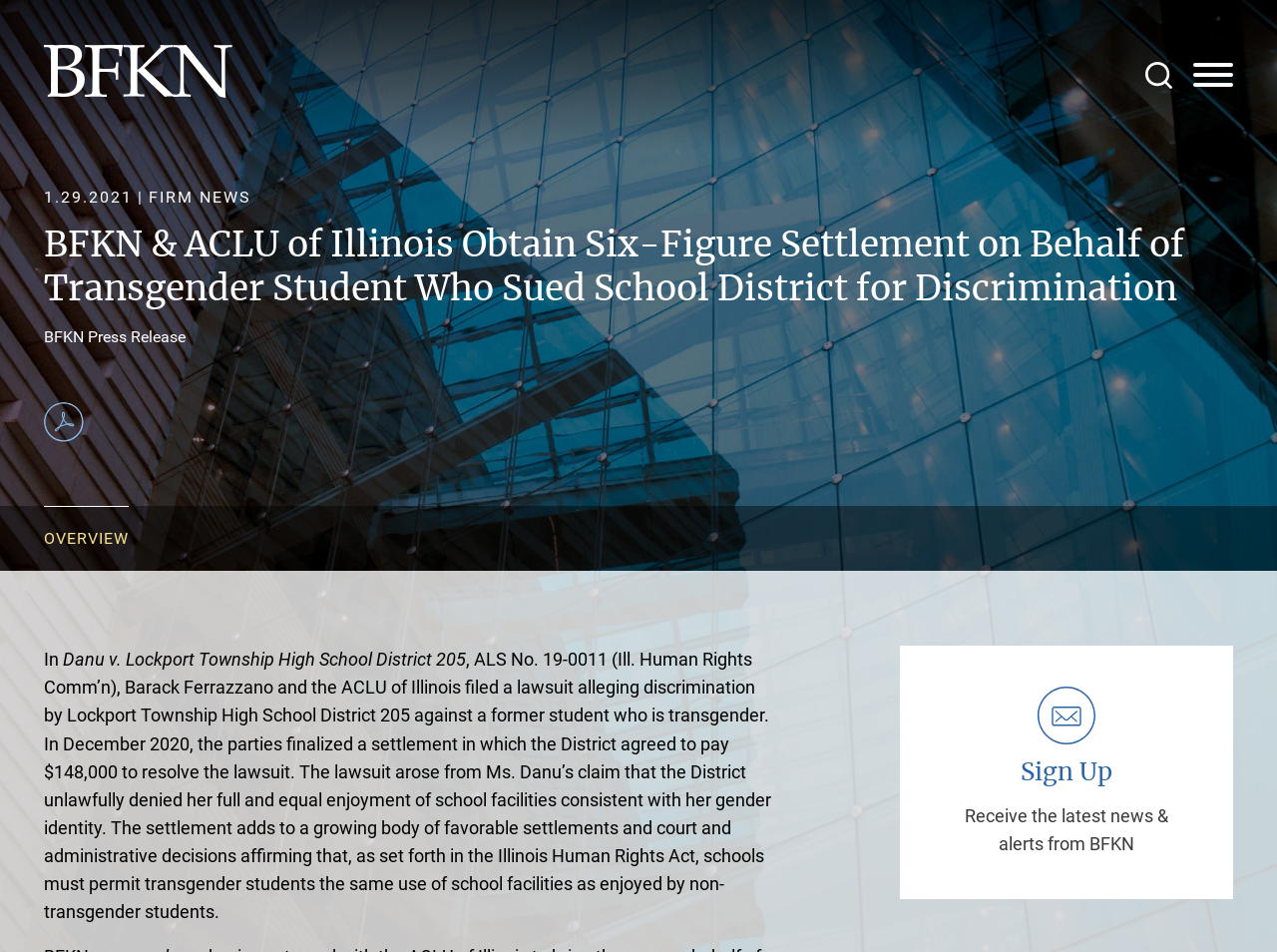Point out the bounding box coordinates of the section to click in order to follow this instruction: "Sign up to receive news and alerts from BFKN".

[0.705, 0.678, 0.966, 0.944]